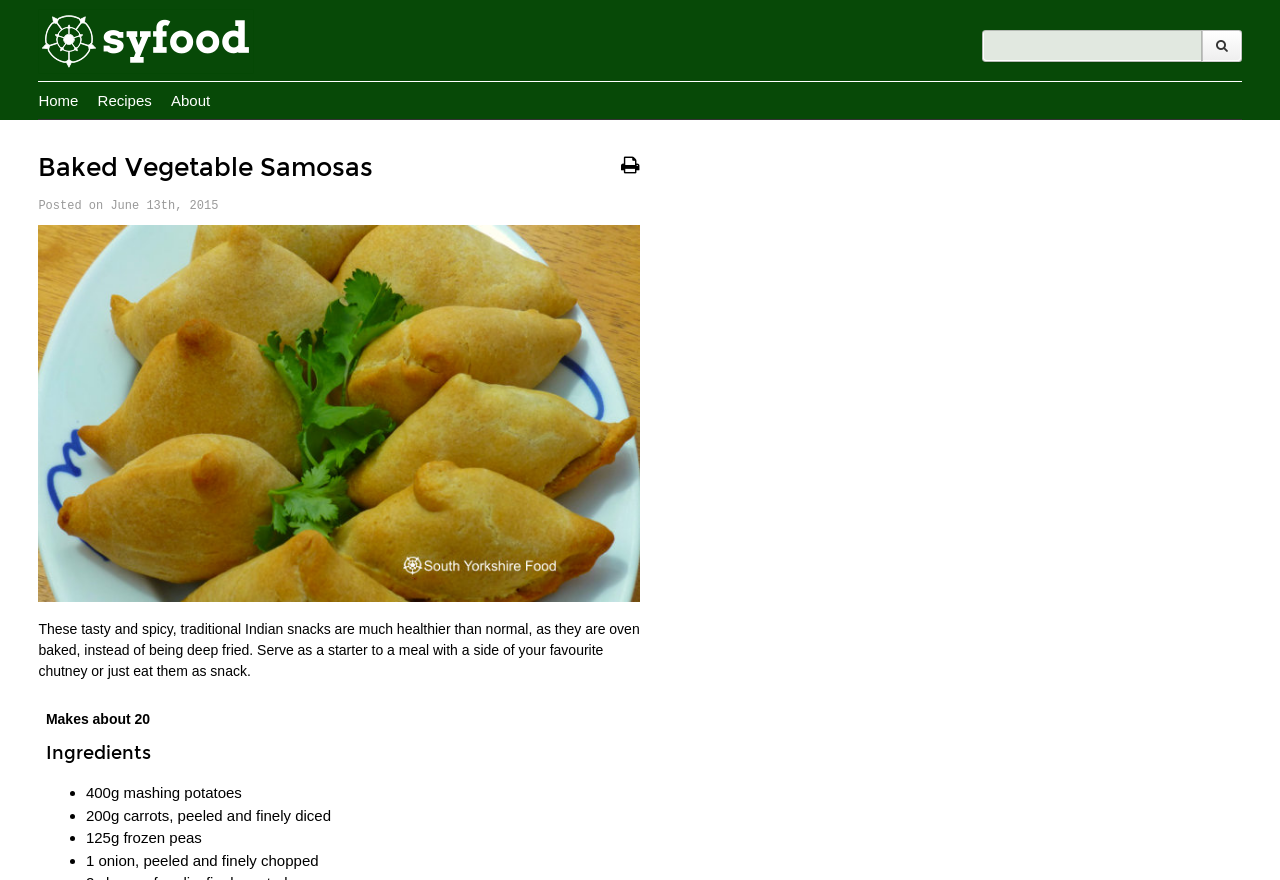What is the function of the button with a magnifying glass icon?
Please respond to the question with as much detail as possible.

The button with a magnifying glass icon is located next to the search textbox, suggesting that it is used to submit the search query.